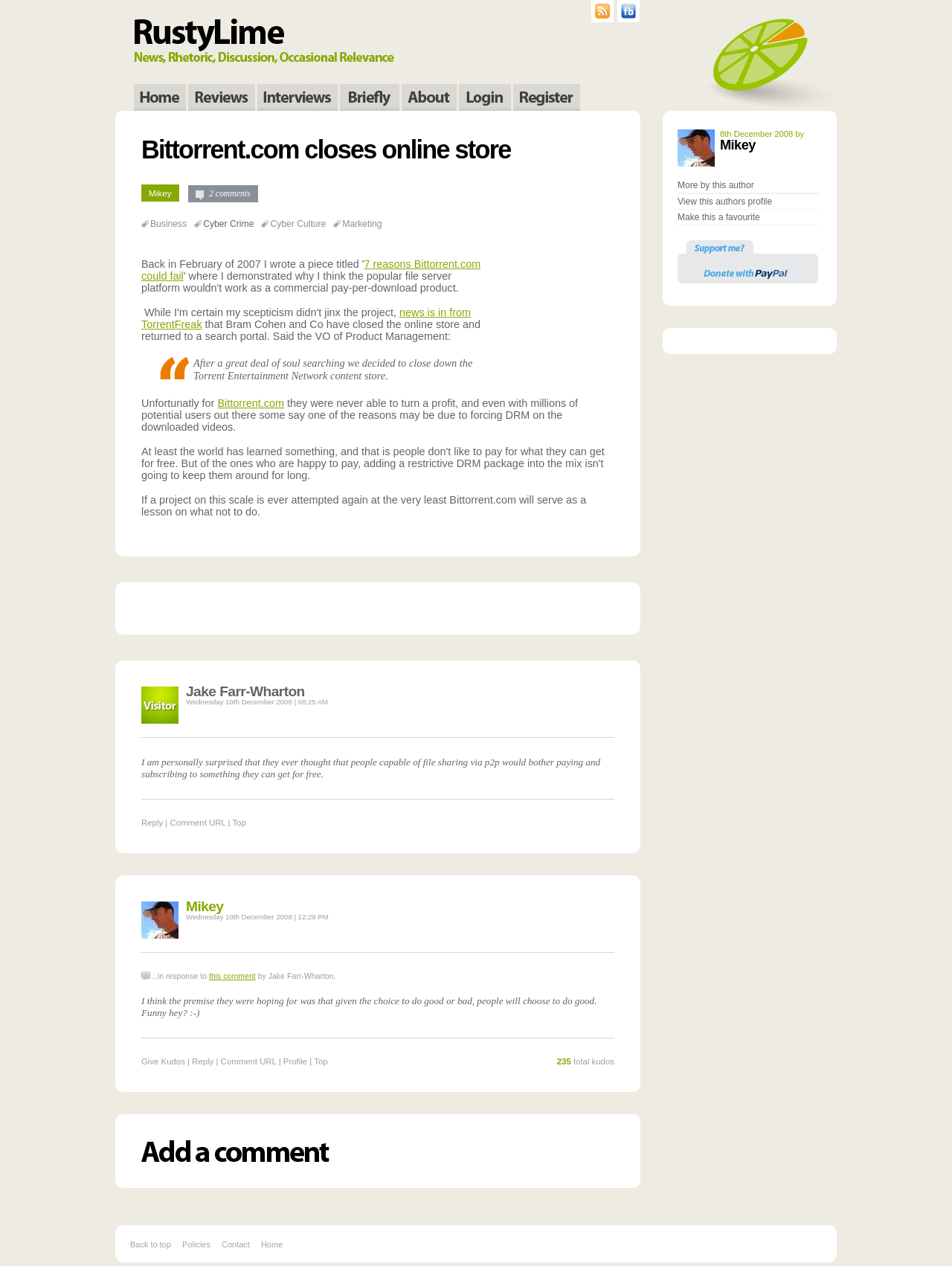How many comments are there on this webpage?
Give a detailed response to the question by analyzing the screenshot.

I can see a link '2 comments' on the webpage, which indicates that there are 2 comments on this webpage.